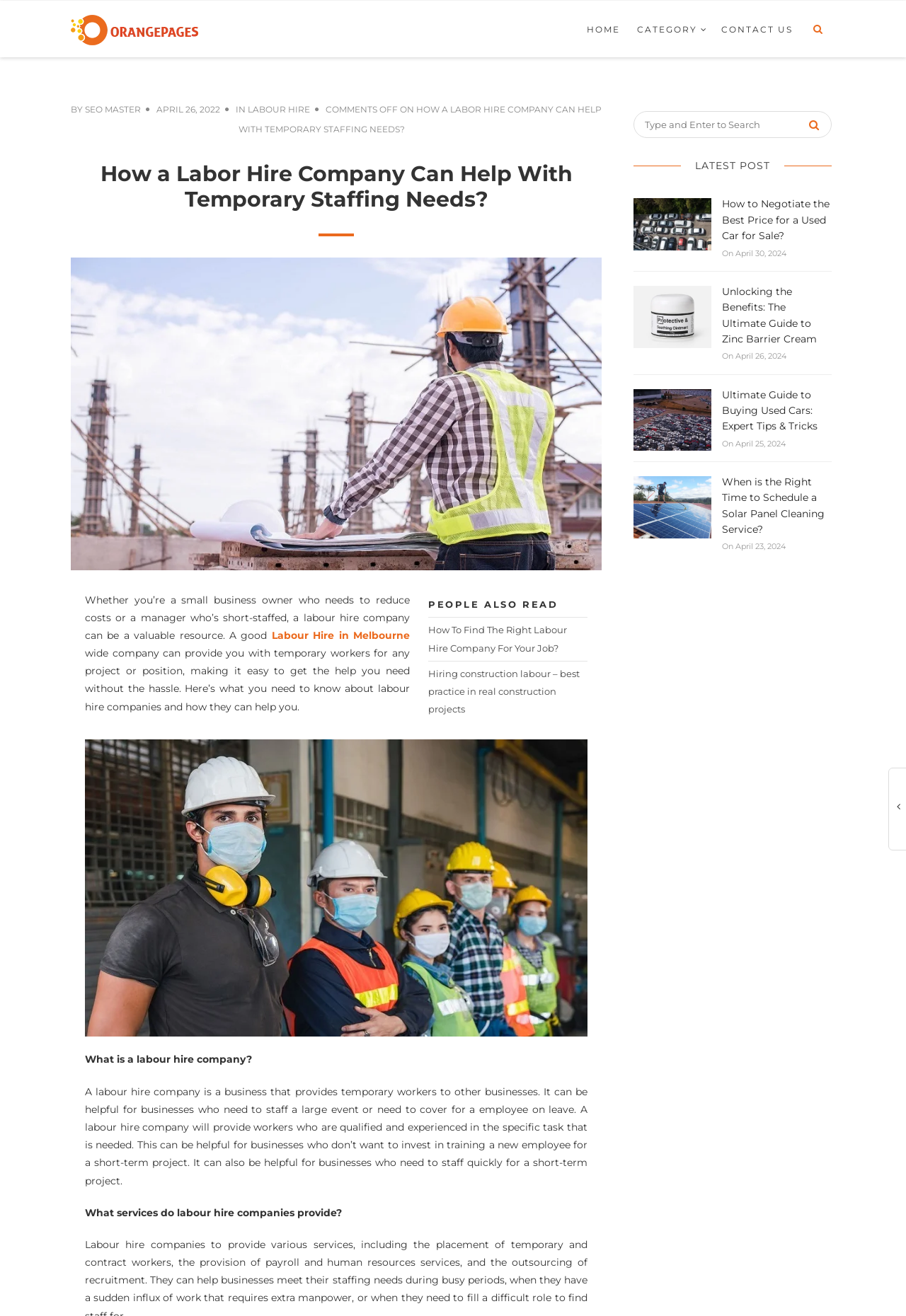Extract the primary header of the webpage and generate its text.

How a Labor Hire Company Can Help With Temporary Staffing Needs?